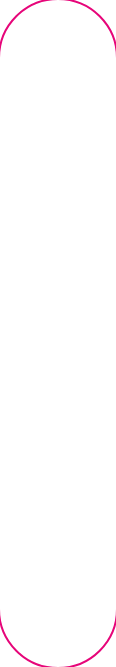Produce a meticulous caption for the image.

The image features a professional individual, identified as Melissa R., MD. She shares a personal testimonial praising the exceptional services of the nanny agency she has worked with since 1999. In her statement, she expresses deep gratitude for the quality nannies provided by the agency and describes her positive experiences with the agency's representatives, Michael and Berniece. Below the image, additional text indicates her association with the "DOWNTOWN" area, further establishing her professional credibility and connection to the community. This testimonial highlights the trust and satisfaction clients can have when working with the agency.